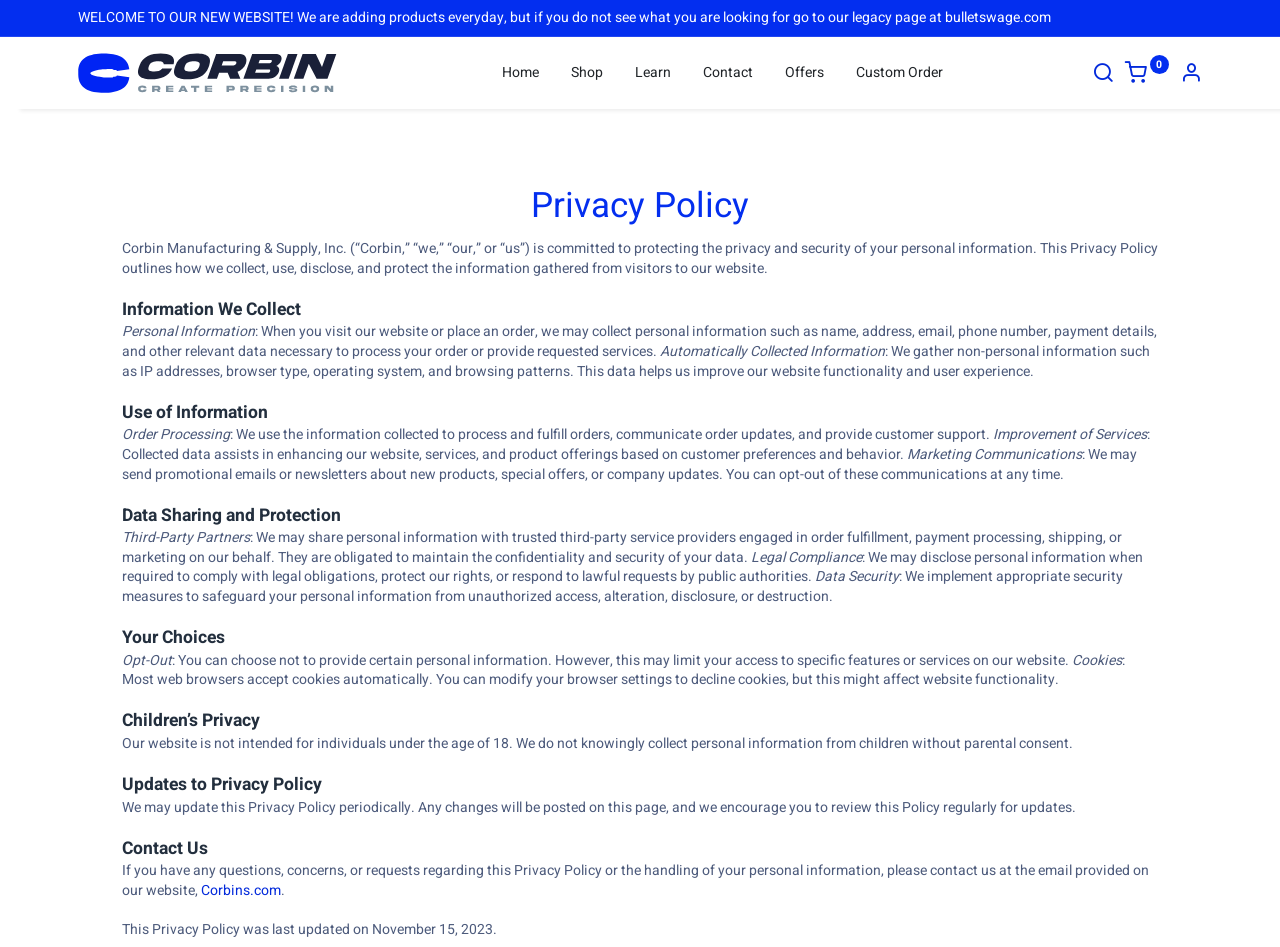Could you determine the bounding box coordinates of the clickable element to complete the instruction: "View Account Info"? Provide the coordinates as four float numbers between 0 and 1, i.e., [left, top, right, bottom].

[0.922, 0.068, 0.939, 0.09]